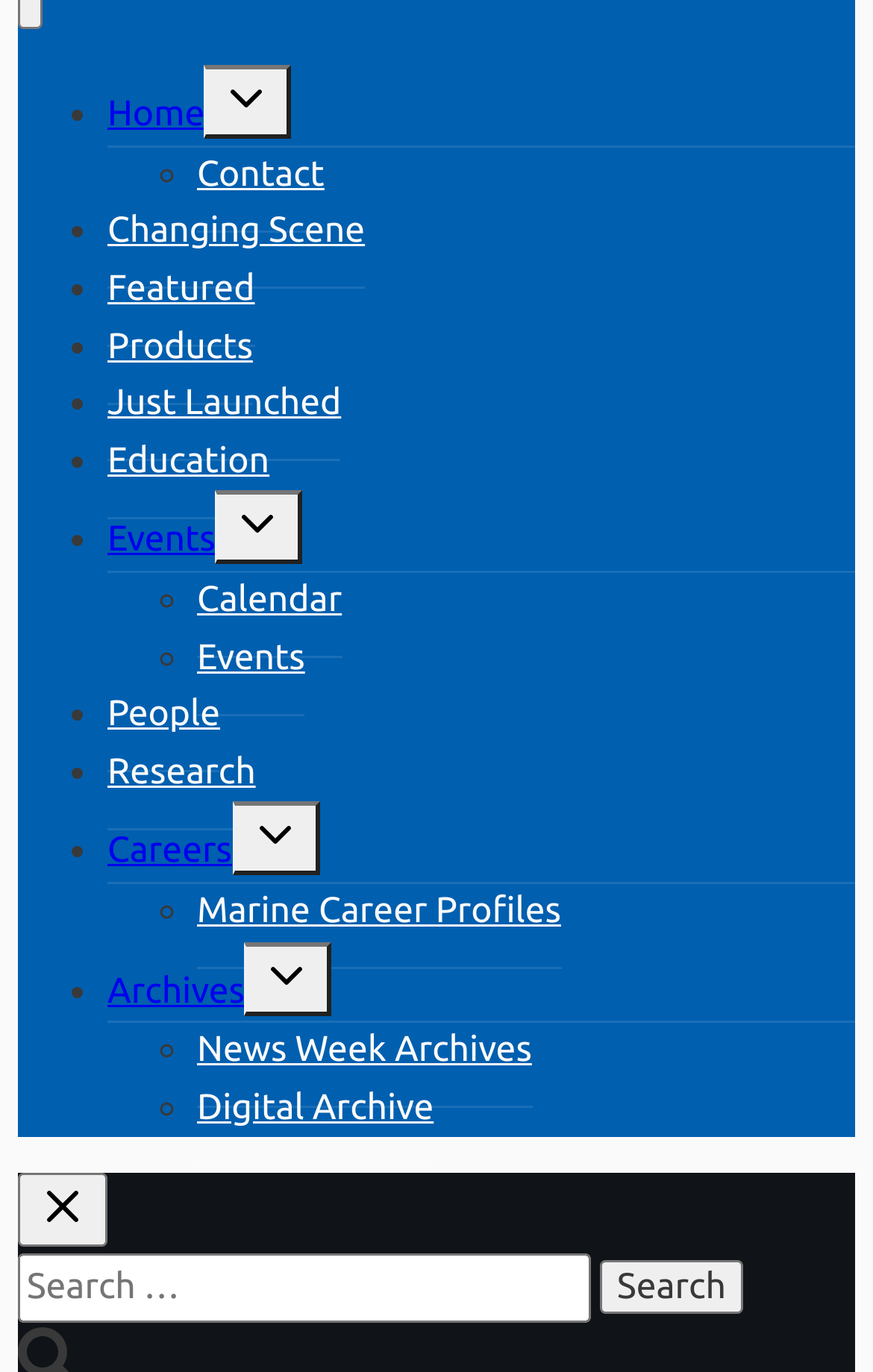What is the function of the search box?
Please provide a detailed and comprehensive answer to the question.

The search box is a text input field with a description 'Search for:' and a bounding box of [0.021, 0.913, 0.677, 0.965]. It allows users to enter keywords or phrases to search for specific content within the website.